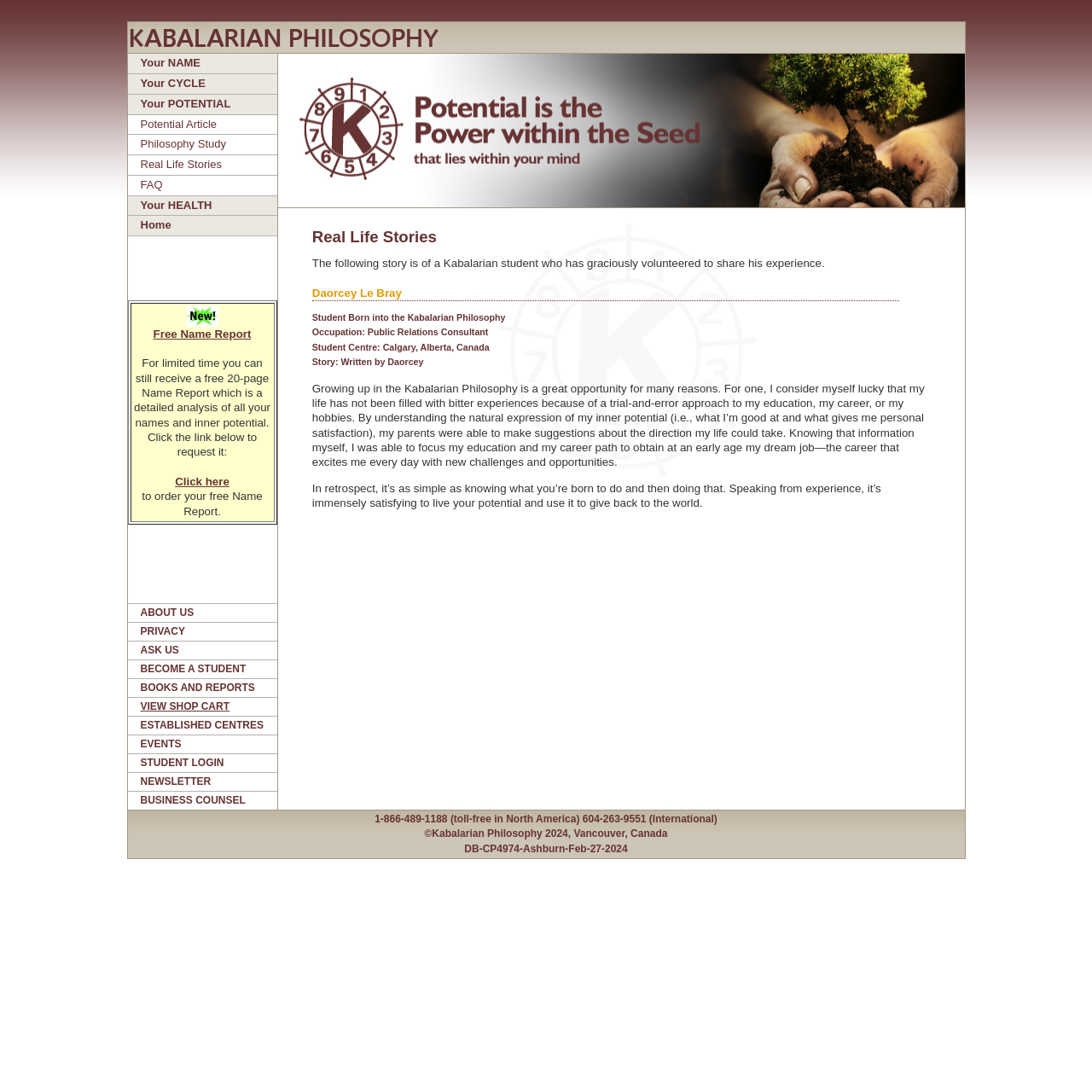Identify the bounding box coordinates of the region that should be clicked to execute the following instruction: "Dismiss the location notification".

None